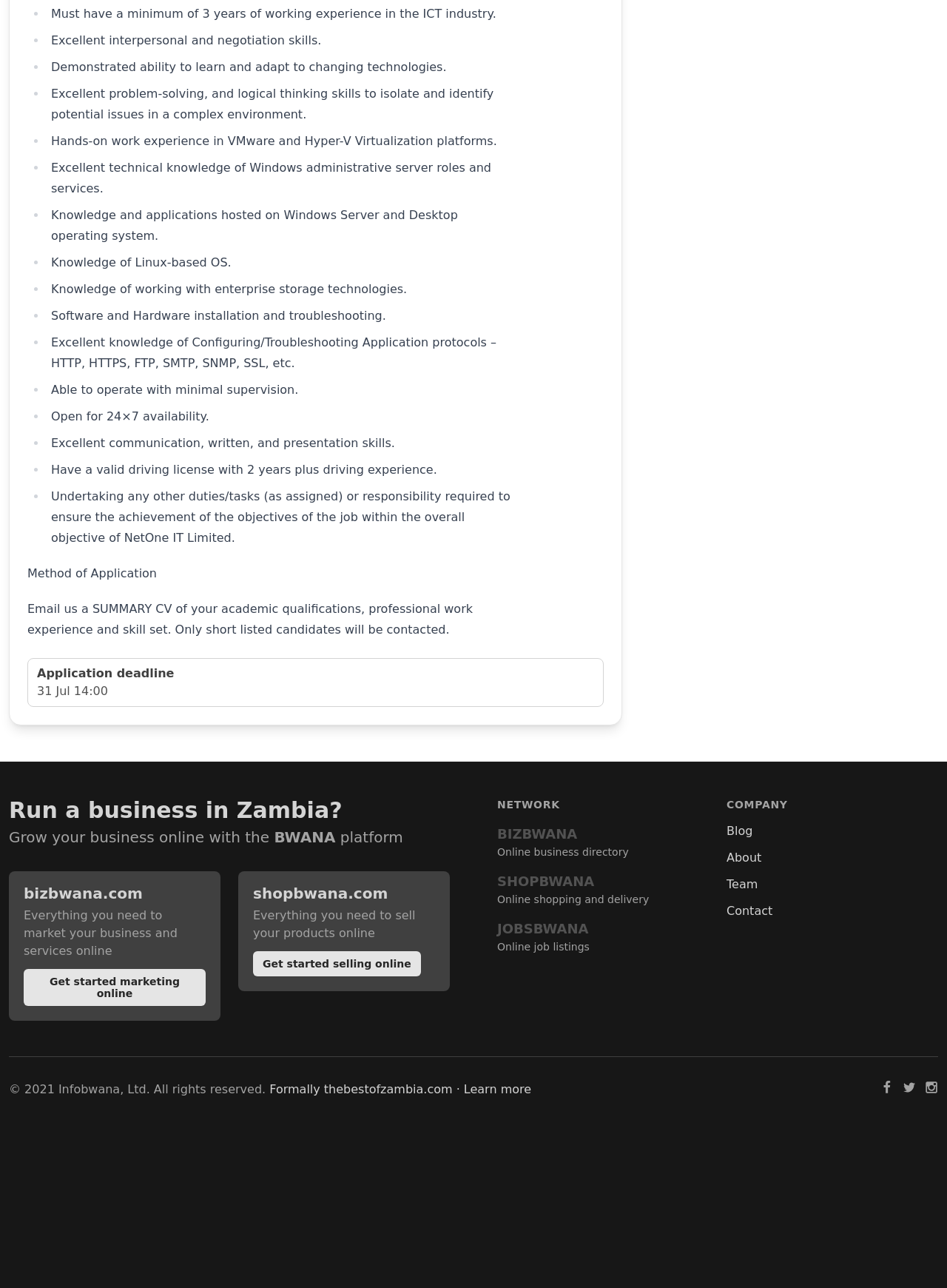Bounding box coordinates are to be given in the format (top-left x, top-left y, bottom-right x, bottom-right y). All values must be floating point numbers between 0 and 1. Provide the bounding box coordinate for the UI element described as: About

[0.767, 0.66, 0.991, 0.672]